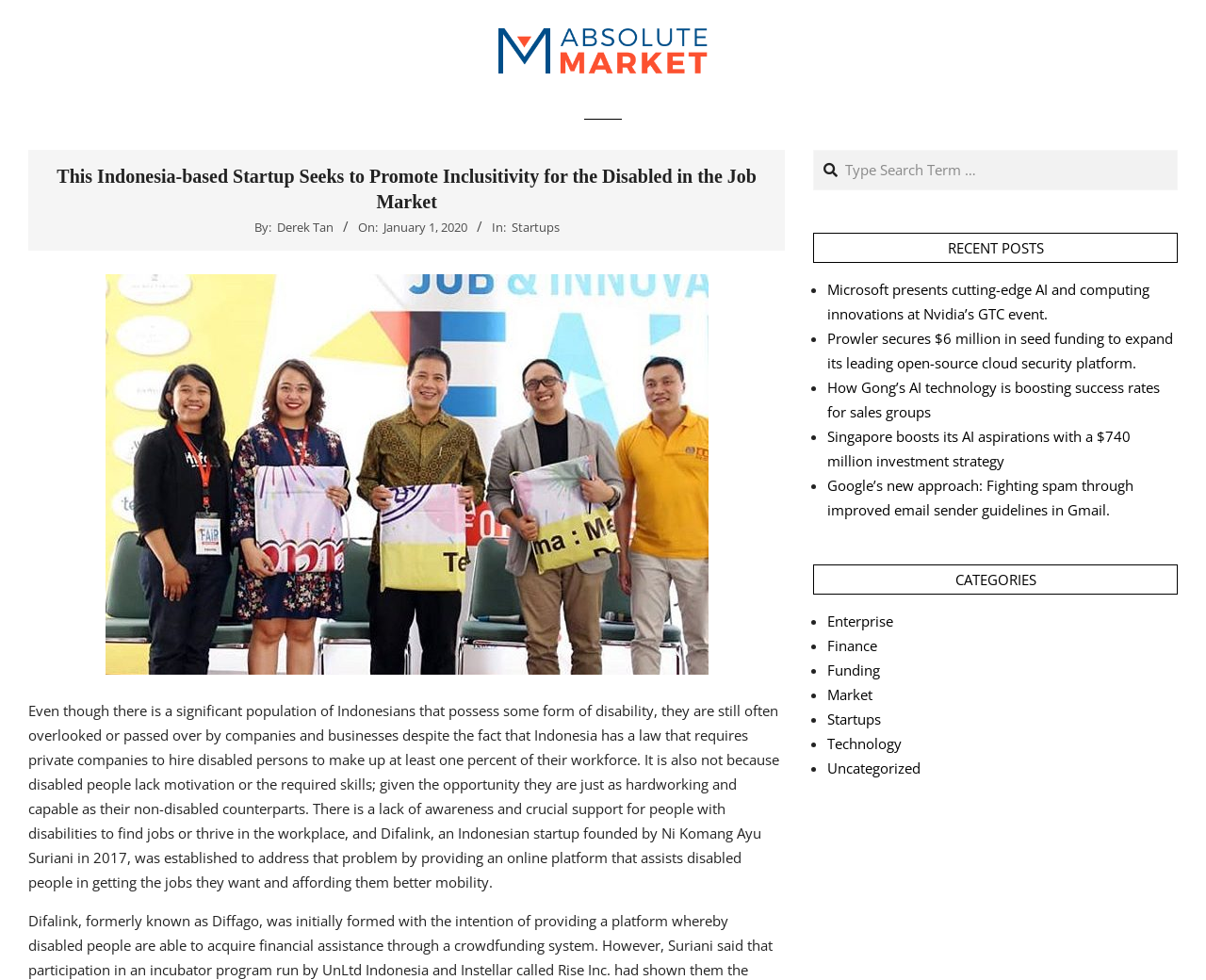What is the purpose of the online platform provided by Difalink?
Based on the screenshot, give a detailed explanation to answer the question.

According to the article, Difalink provides an online platform that assists disabled people in getting the jobs they want and affording them better mobility, which implies that the platform is designed to help disabled individuals find employment opportunities.